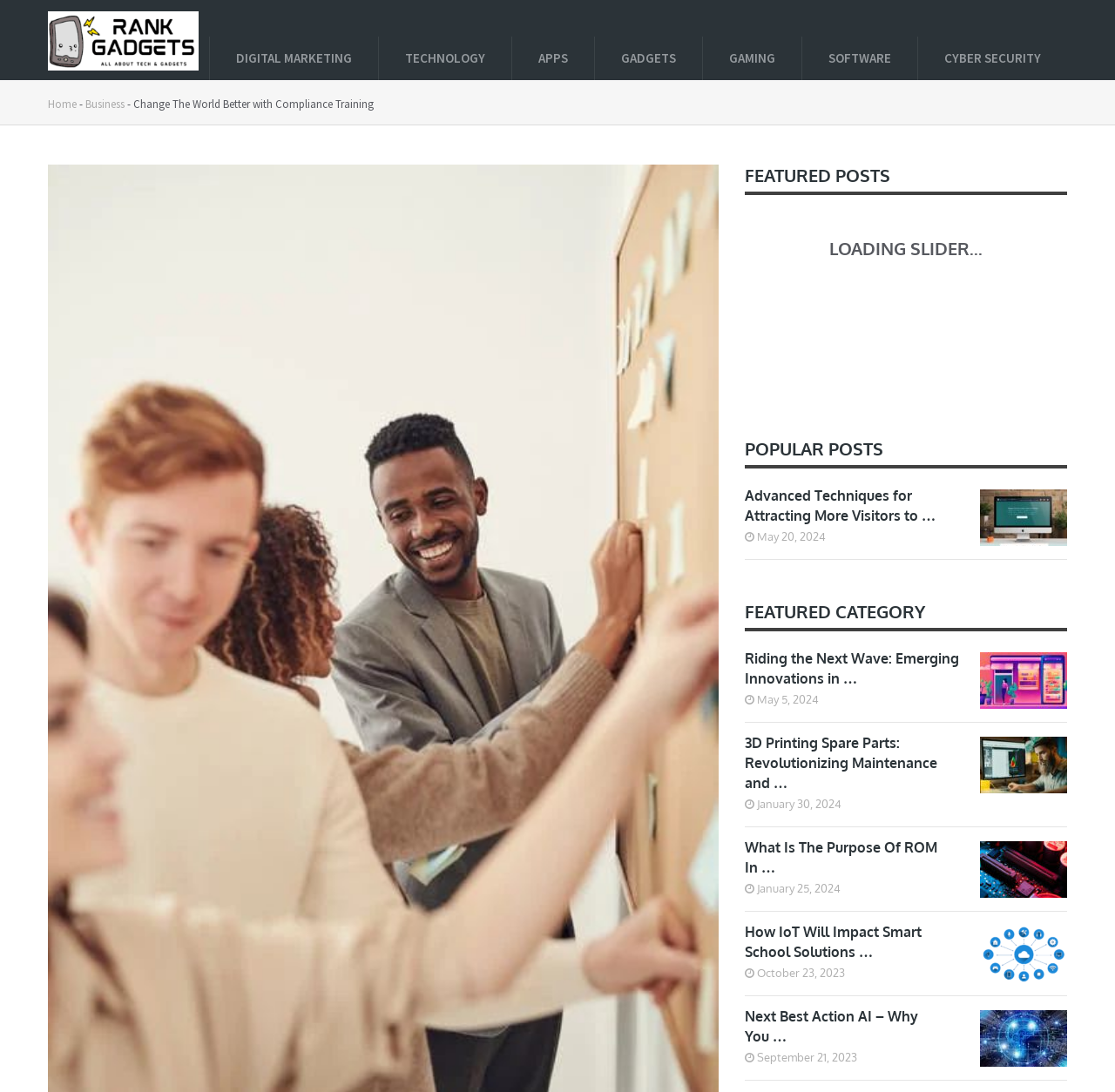What is the date of the third featured post?
Please provide a single word or phrase answer based on the image.

January 30, 2024